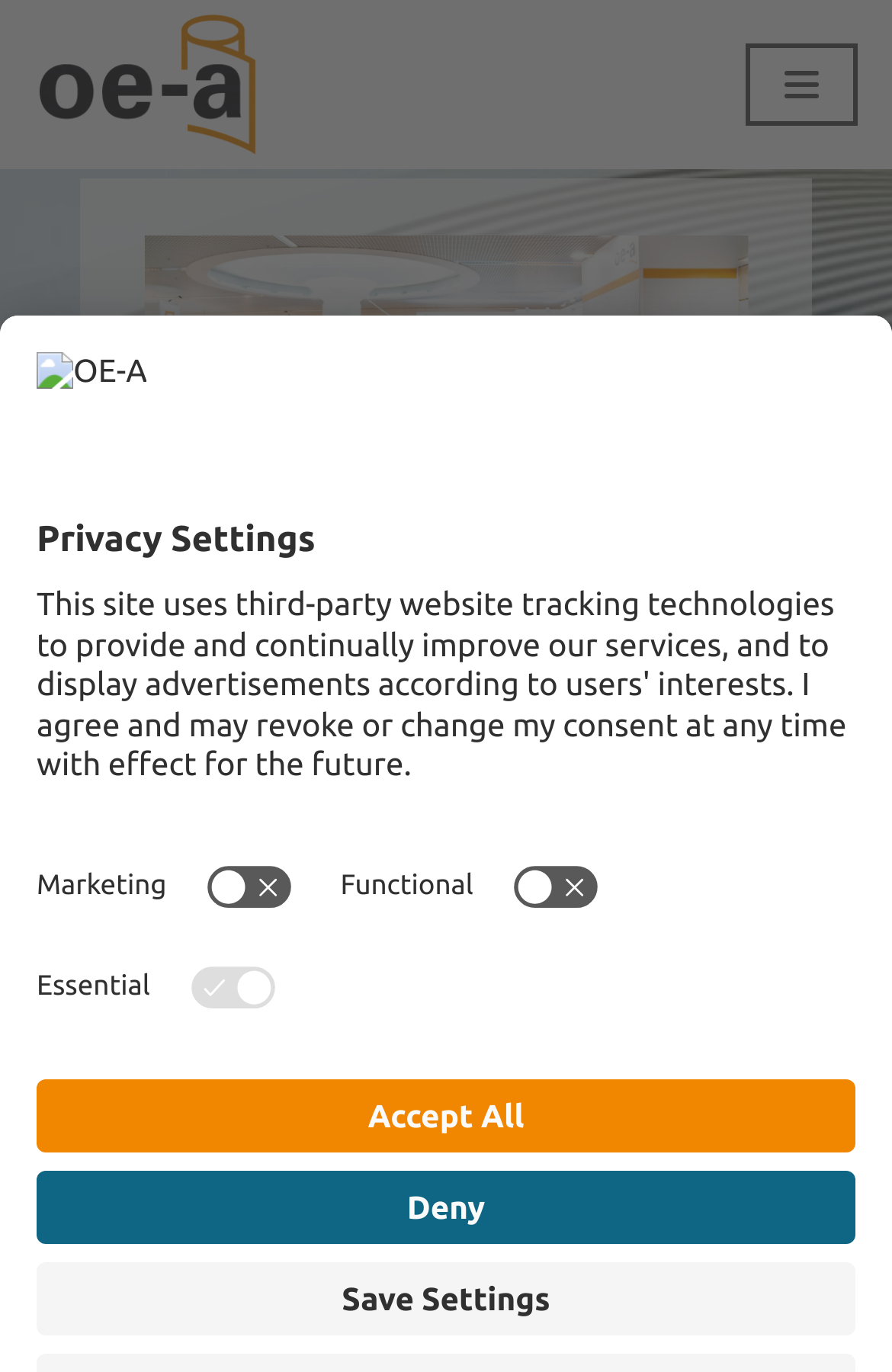Please determine the bounding box coordinates for the UI element described here. Use the format (top-left x, top-left y, bottom-right x, bottom-right y) with values bounded between 0 and 1: Deny

[0.041, 0.853, 0.959, 0.906]